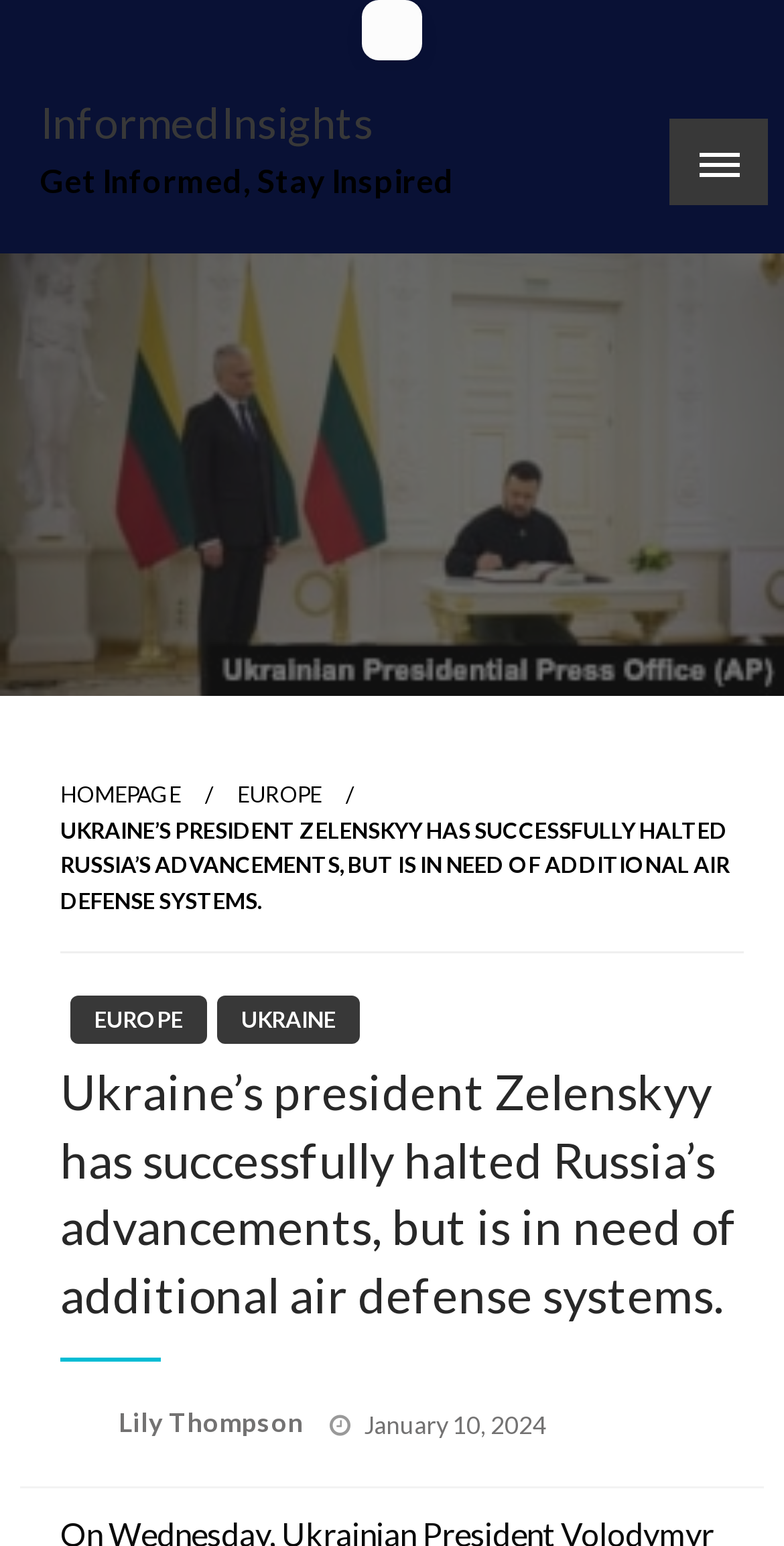What is the category of the article?
Ensure your answer is thorough and detailed.

The article has a link to 'EUROPE' at the top of the page, and another link to 'UKRAINE' which is a country in Europe, so the answer is EUROPE.